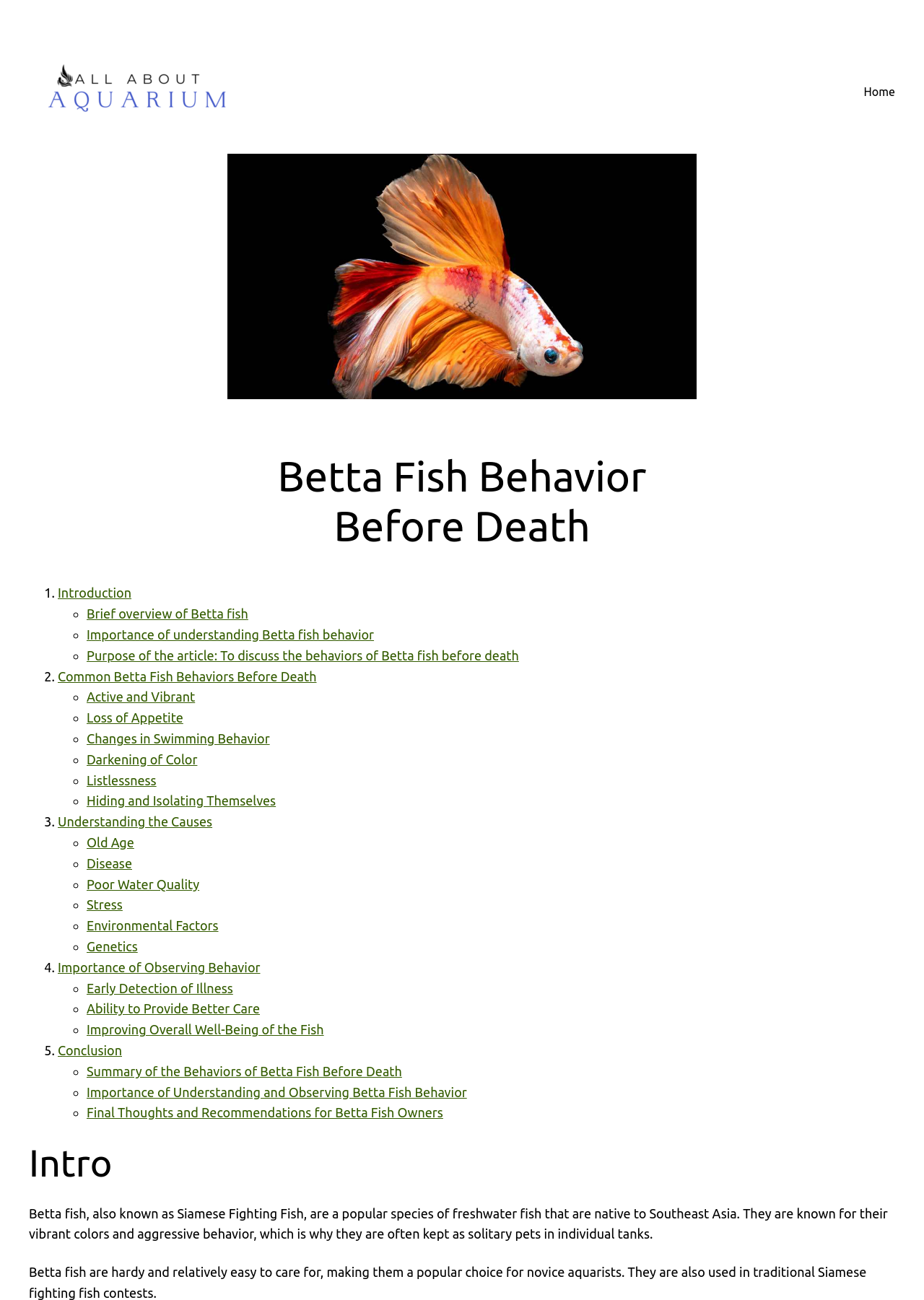Pinpoint the bounding box coordinates of the area that must be clicked to complete this instruction: "Read the 'Conclusion' section".

[0.062, 0.802, 0.132, 0.813]